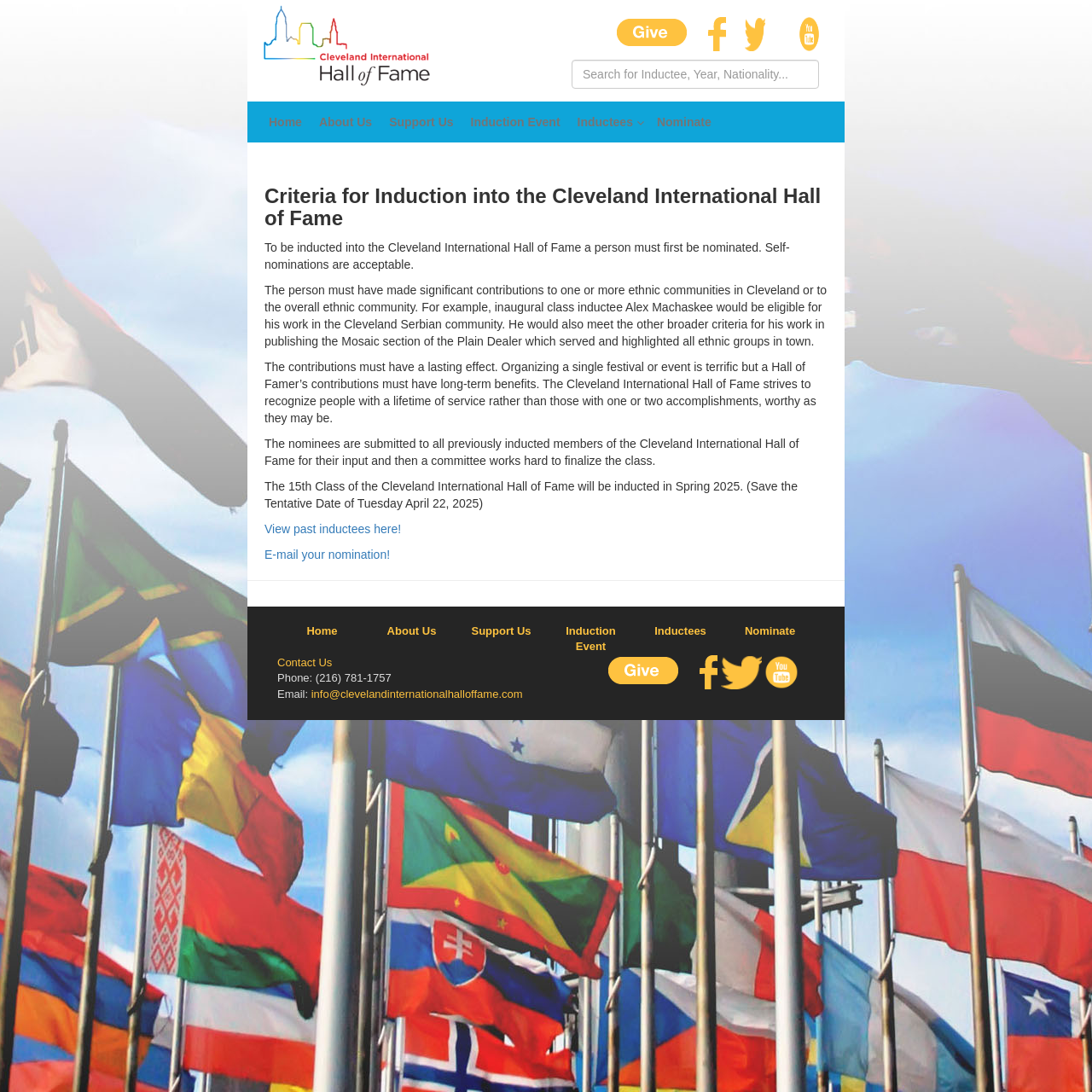What is the date of the 15th Class induction event?
Please respond to the question with a detailed and informative answer.

The webpage mentions that the 15th Class of the Cleveland International Hall of Fame will be inducted in Spring 2025, with a tentative date of Tuesday, April 22, 2025.